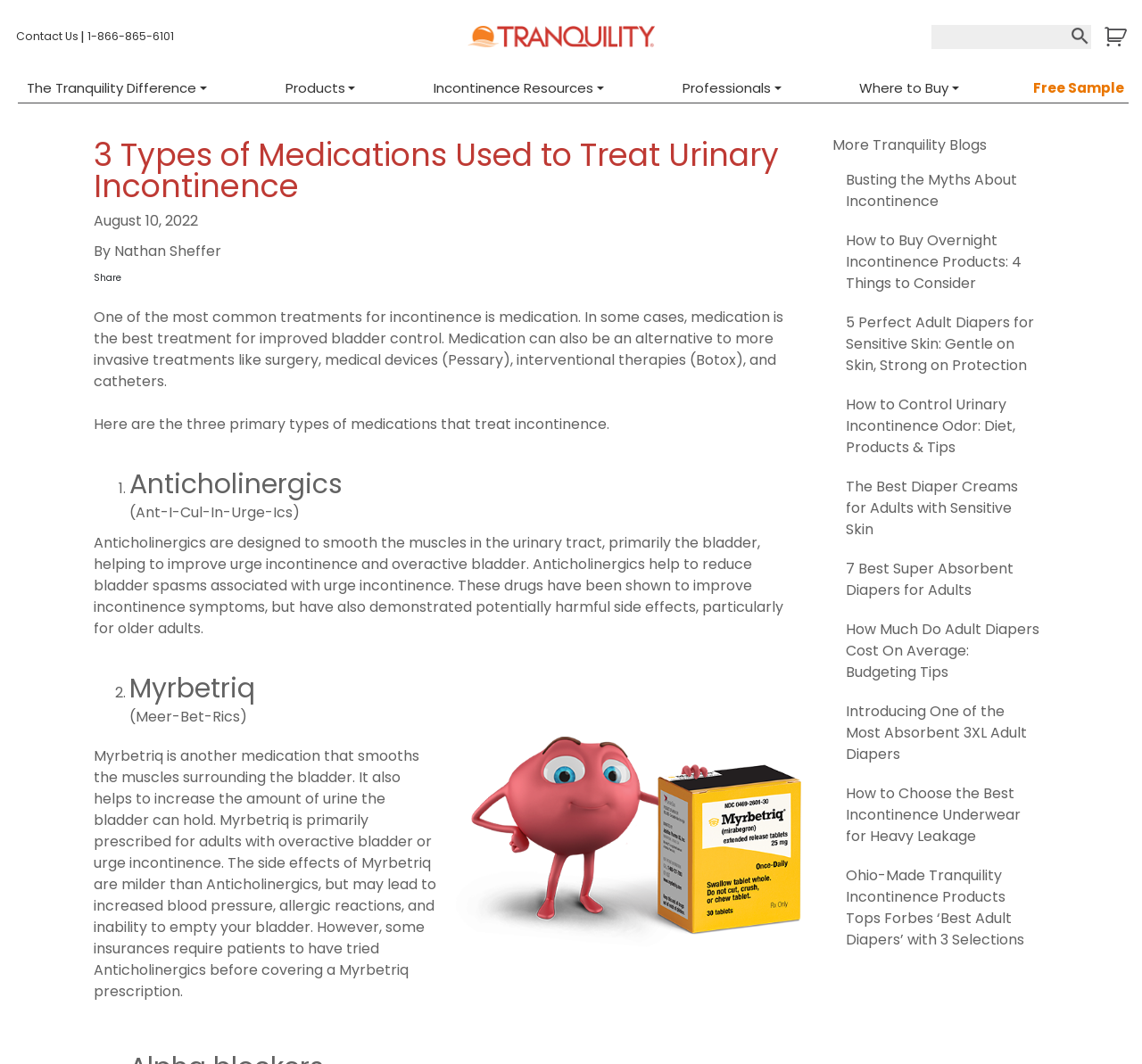What is the date of the article?
Please provide a detailed and comprehensive answer to the question.

The date of the article is mentioned at the top of the webpage, below the title, as 'August 10, 2022'.